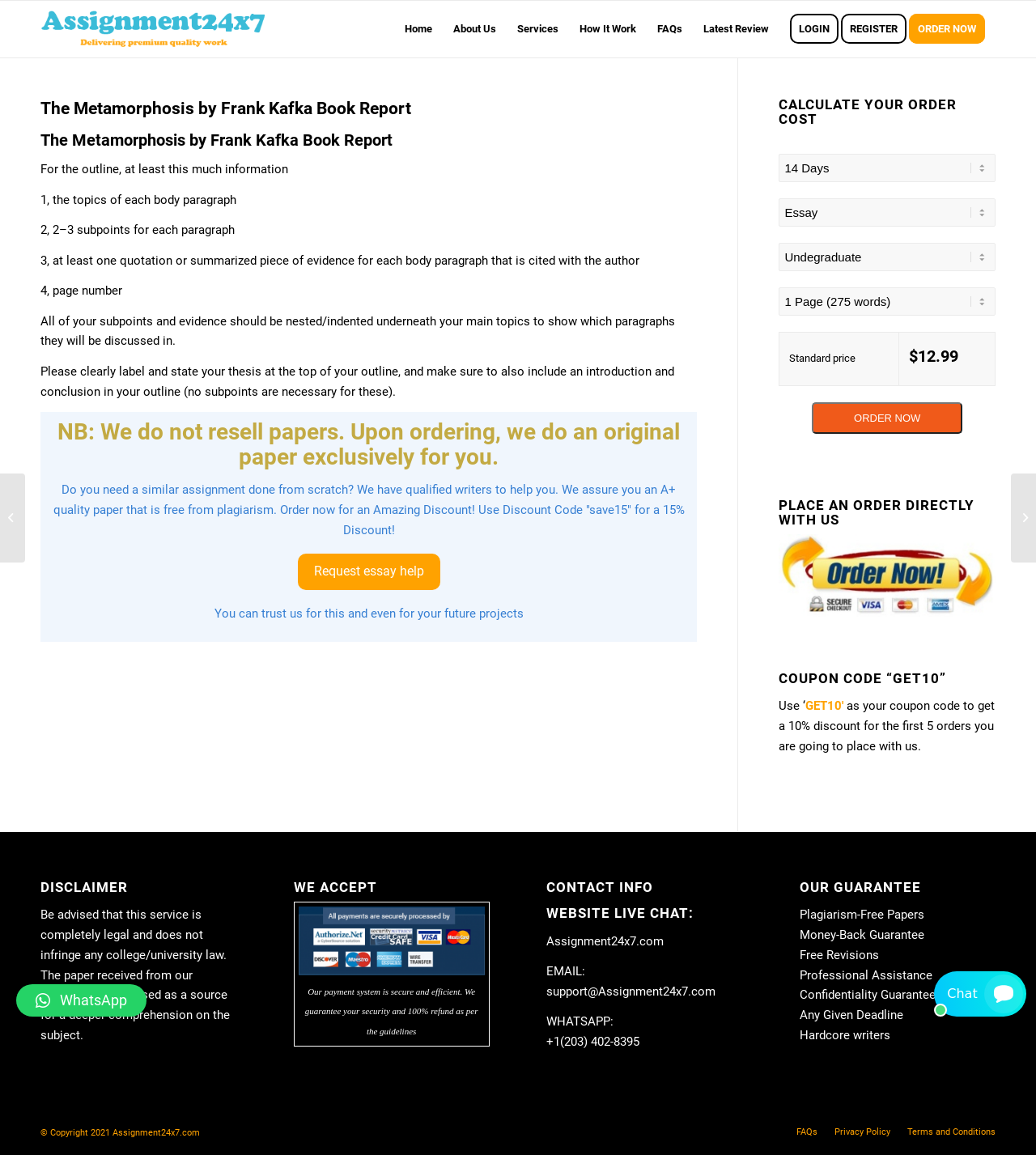Provide the bounding box coordinates of the UI element that matches the description: "Home".

[0.38, 0.001, 0.427, 0.05]